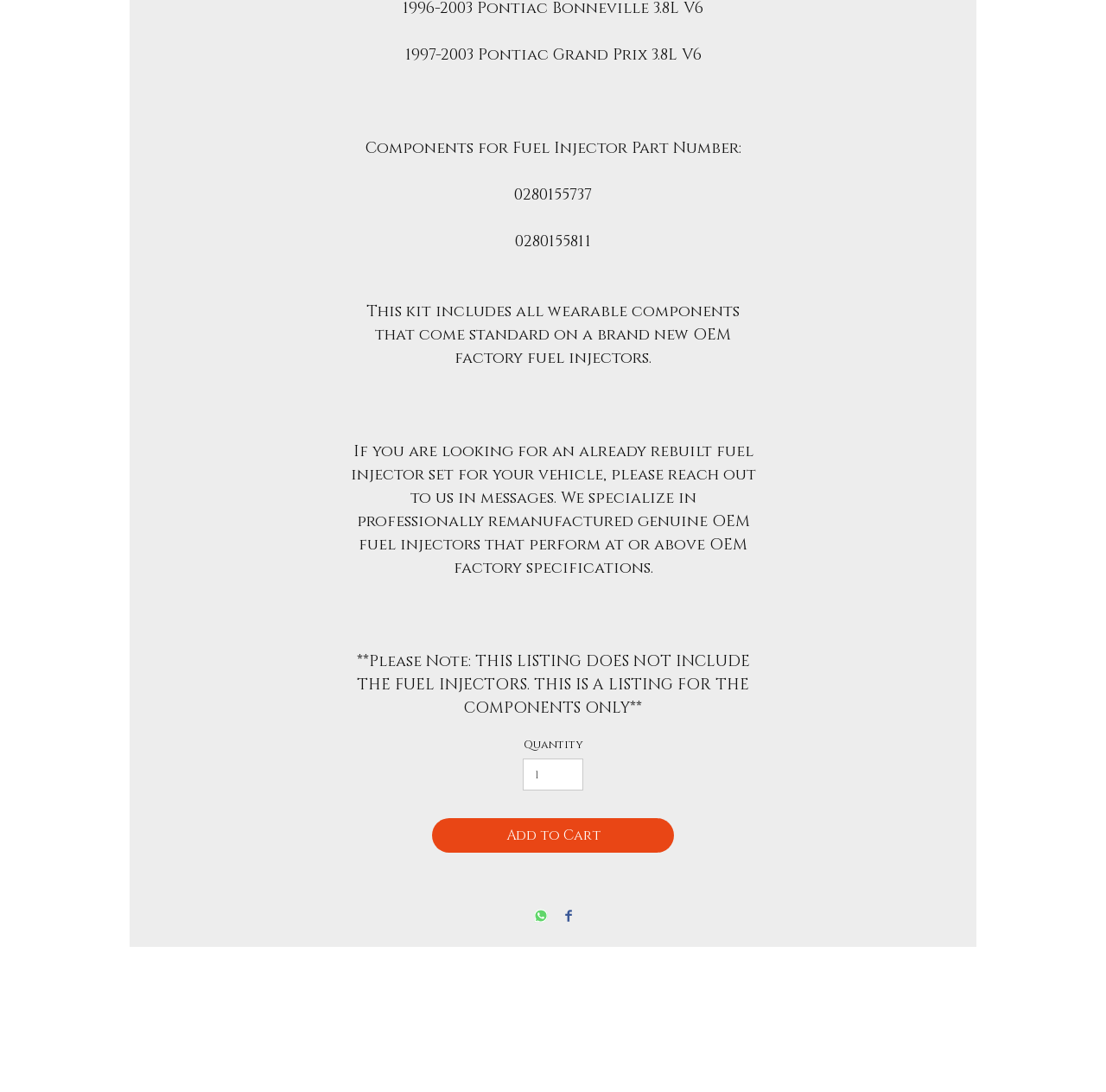Answer the question below with a single word or a brief phrase: 
What can be done with the fuel injector set?

remanufactured